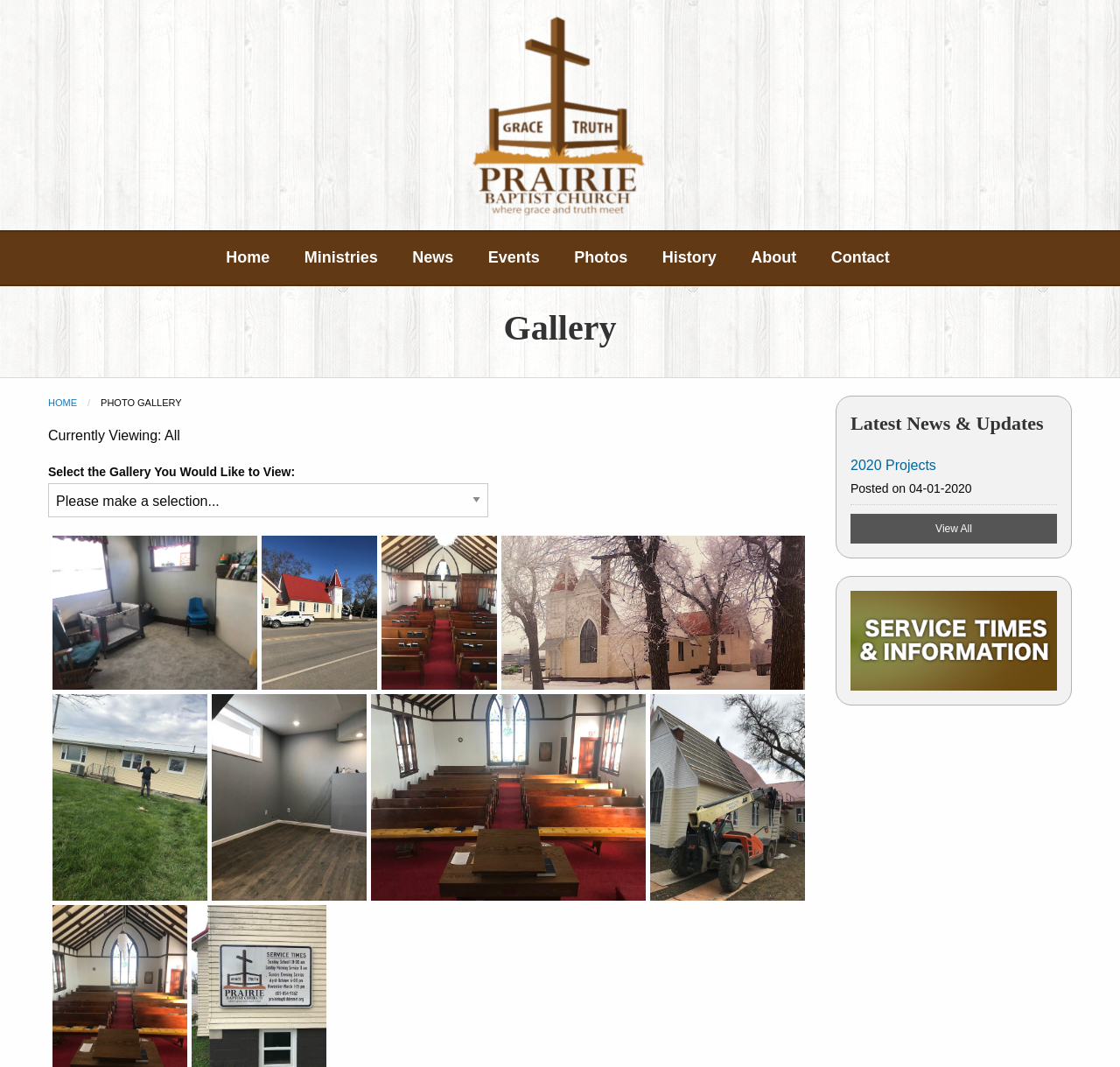Determine the bounding box coordinates for the area you should click to complete the following instruction: "View Church Nursery photos".

[0.047, 0.502, 0.23, 0.646]